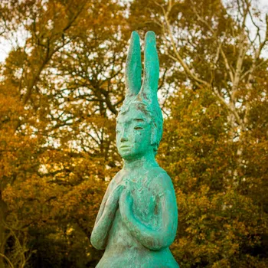What is the dominant color scheme of the backdrop?
Please analyze the image and answer the question with as much detail as possible.

The caption describes the backdrop as having 'rich hues of gold and orange', which implies that these colors are the most prominent and dominant in the surrounding environment.